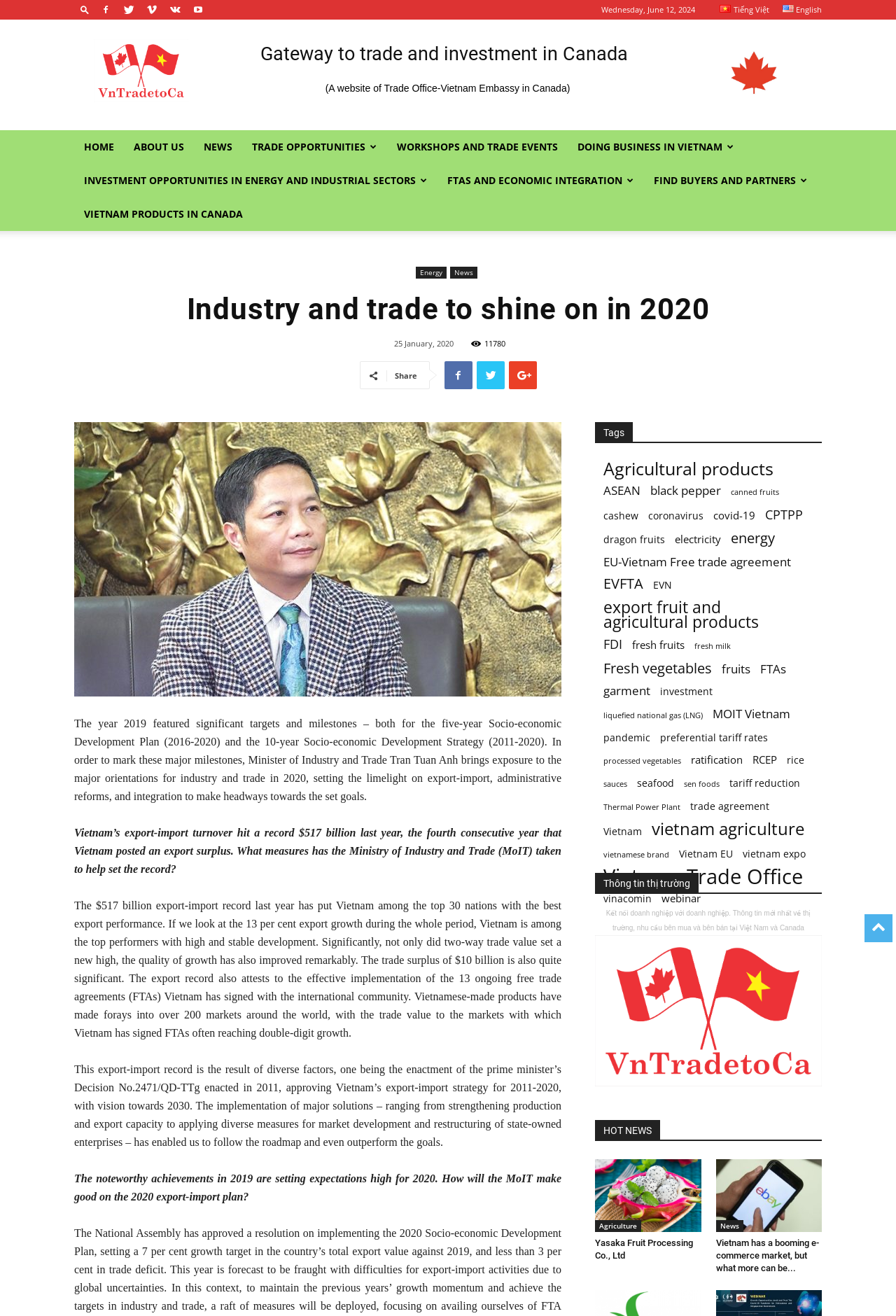Examine the screenshot and answer the question in as much detail as possible: What is the date displayed on the top right corner?

I found the date by looking at the top right corner of the webpage, where it is displayed in a static text element.